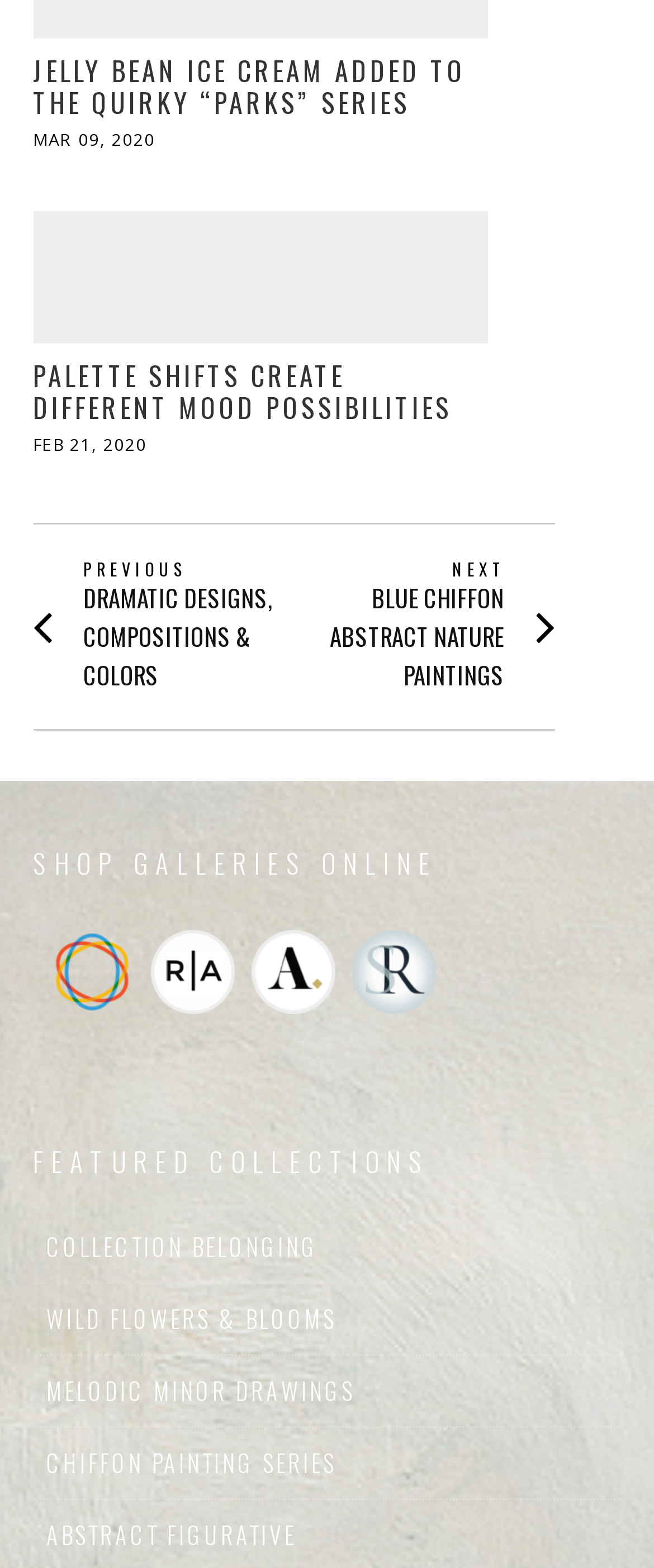What is the title of the last collection?
Provide a detailed and extensive answer to the question.

The title of the last collection can be found in the link element with the text 'ABSTRACT FIGURATIVE' which is a child element of the featured collections element.